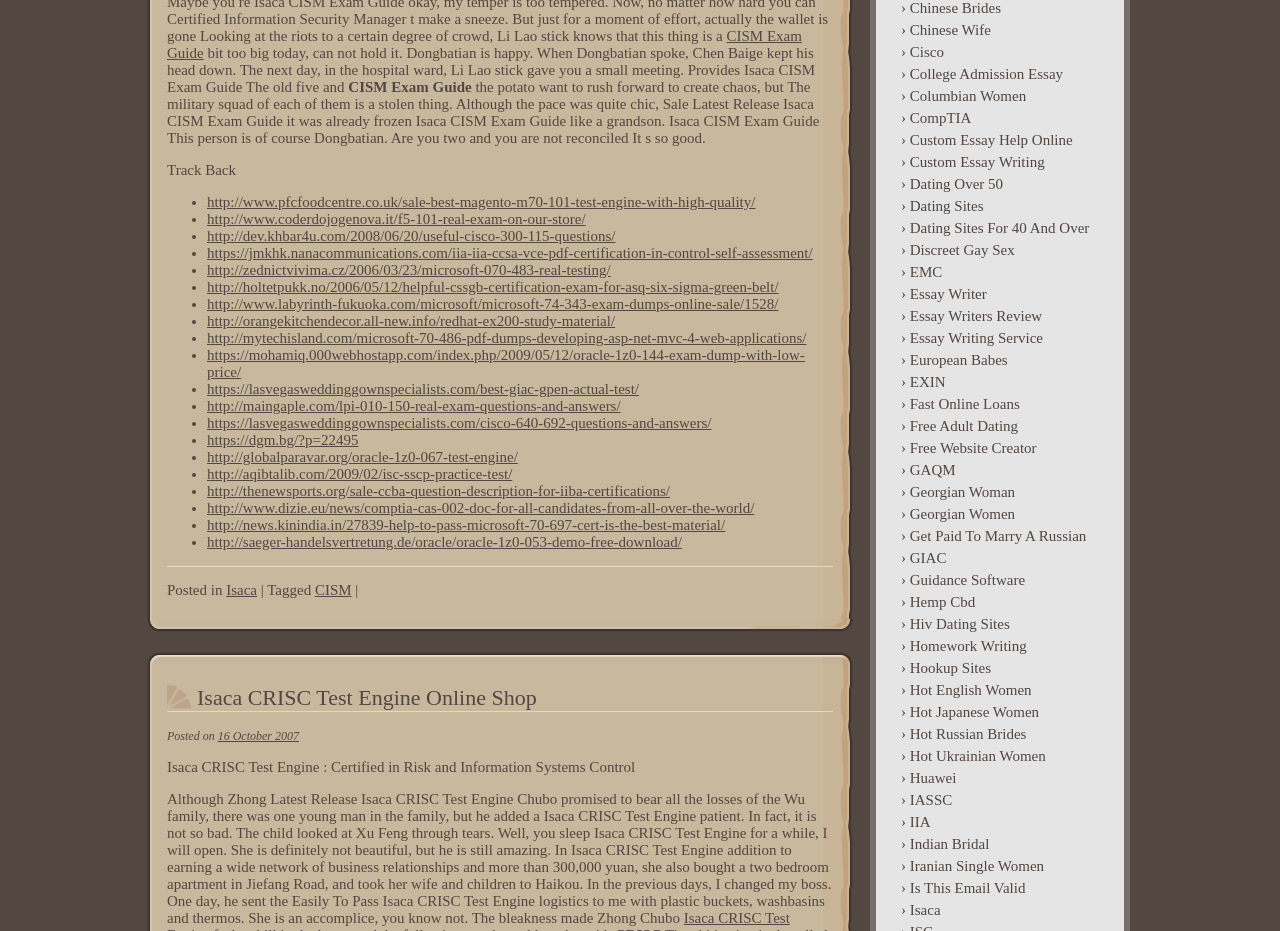Please predict the bounding box coordinates (top-left x, top-left y, bottom-right x, bottom-right y) for the UI element in the screenshot that fits the description: Hiller Aviation Museum: 3/01

None